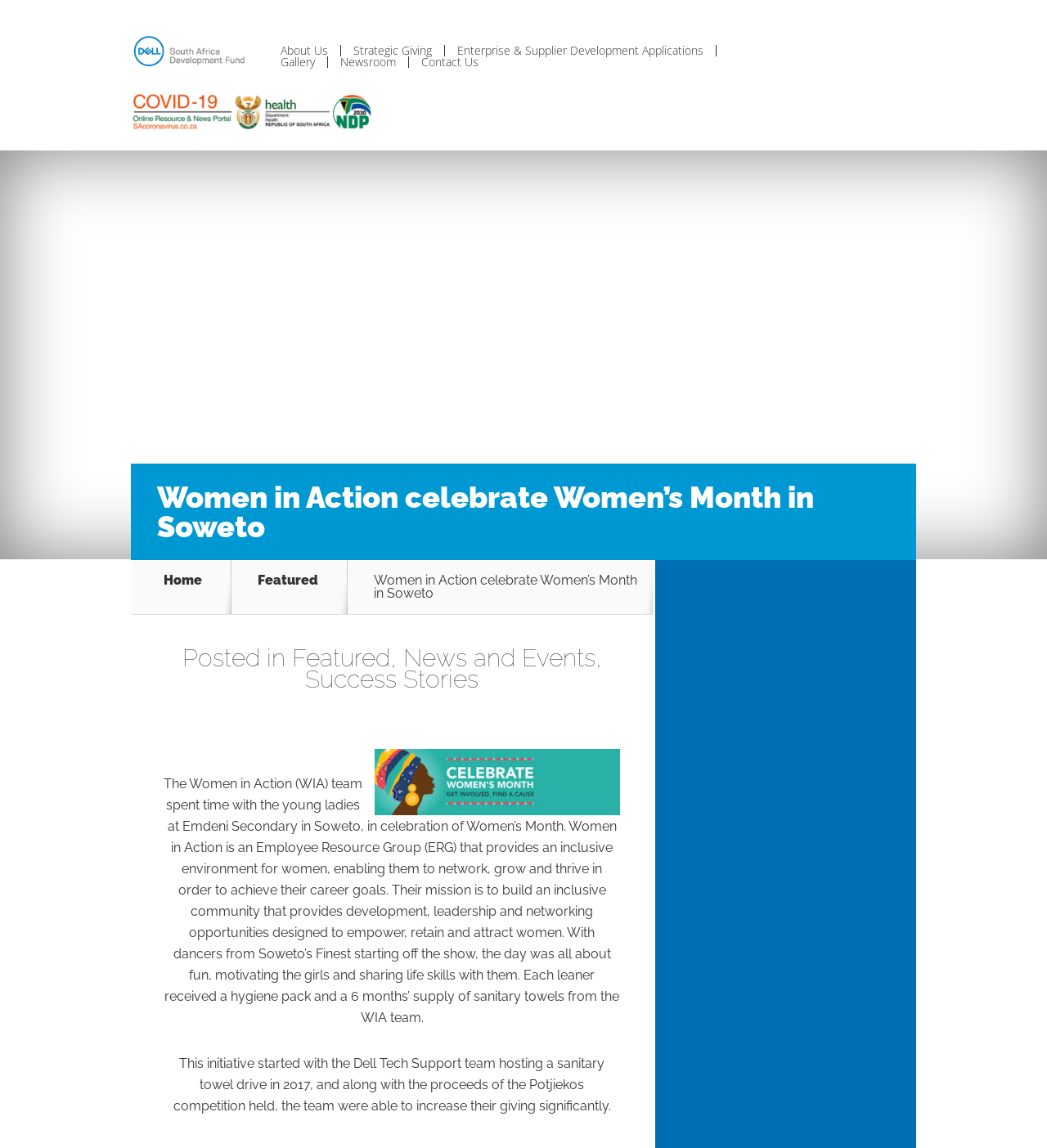Please identify and generate the text content of the webpage's main heading.

Women in Action celebrate Women’s Month in Soweto